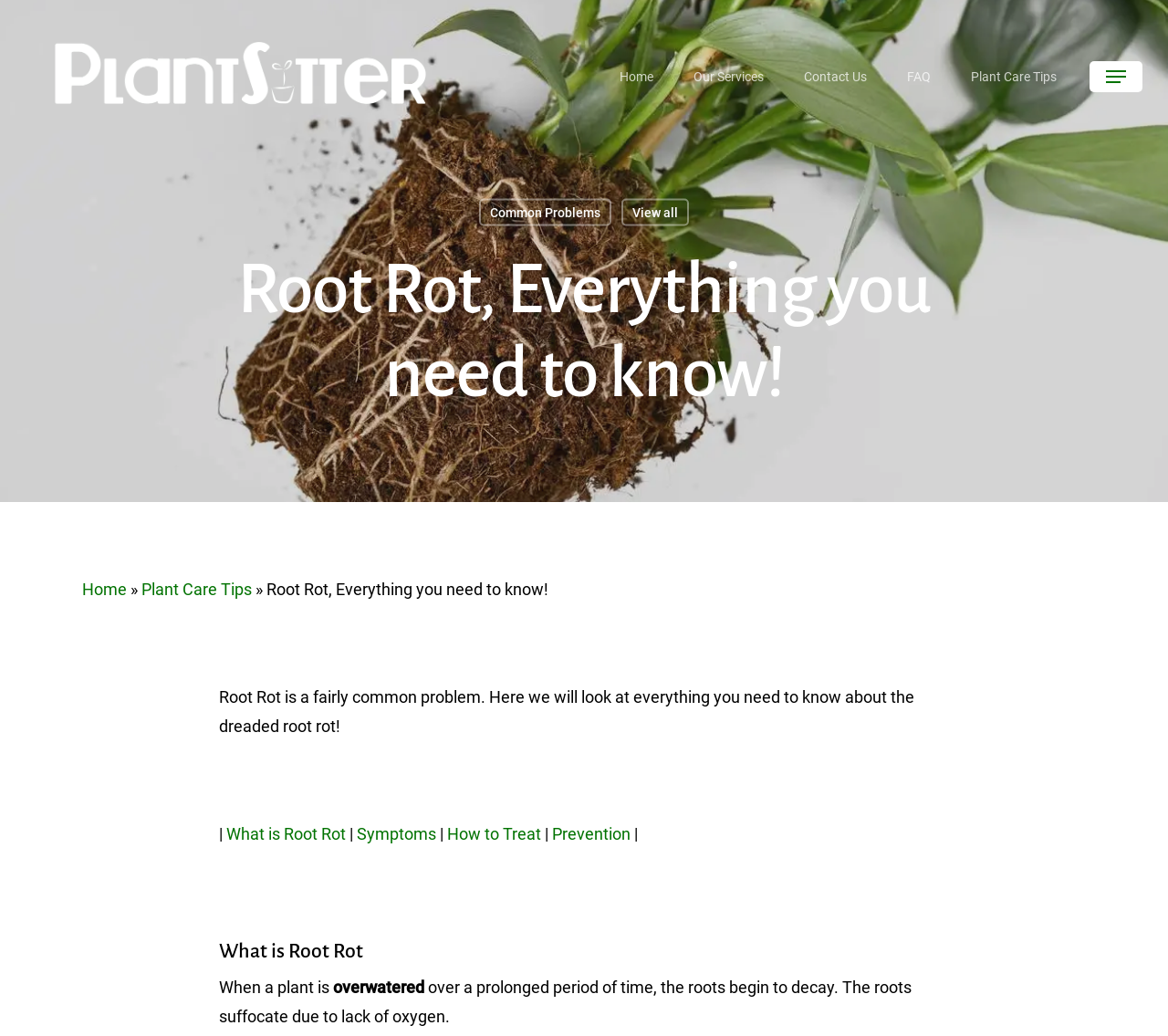Predict the bounding box of the UI element based on this description: "Home".

[0.53, 0.065, 0.559, 0.083]